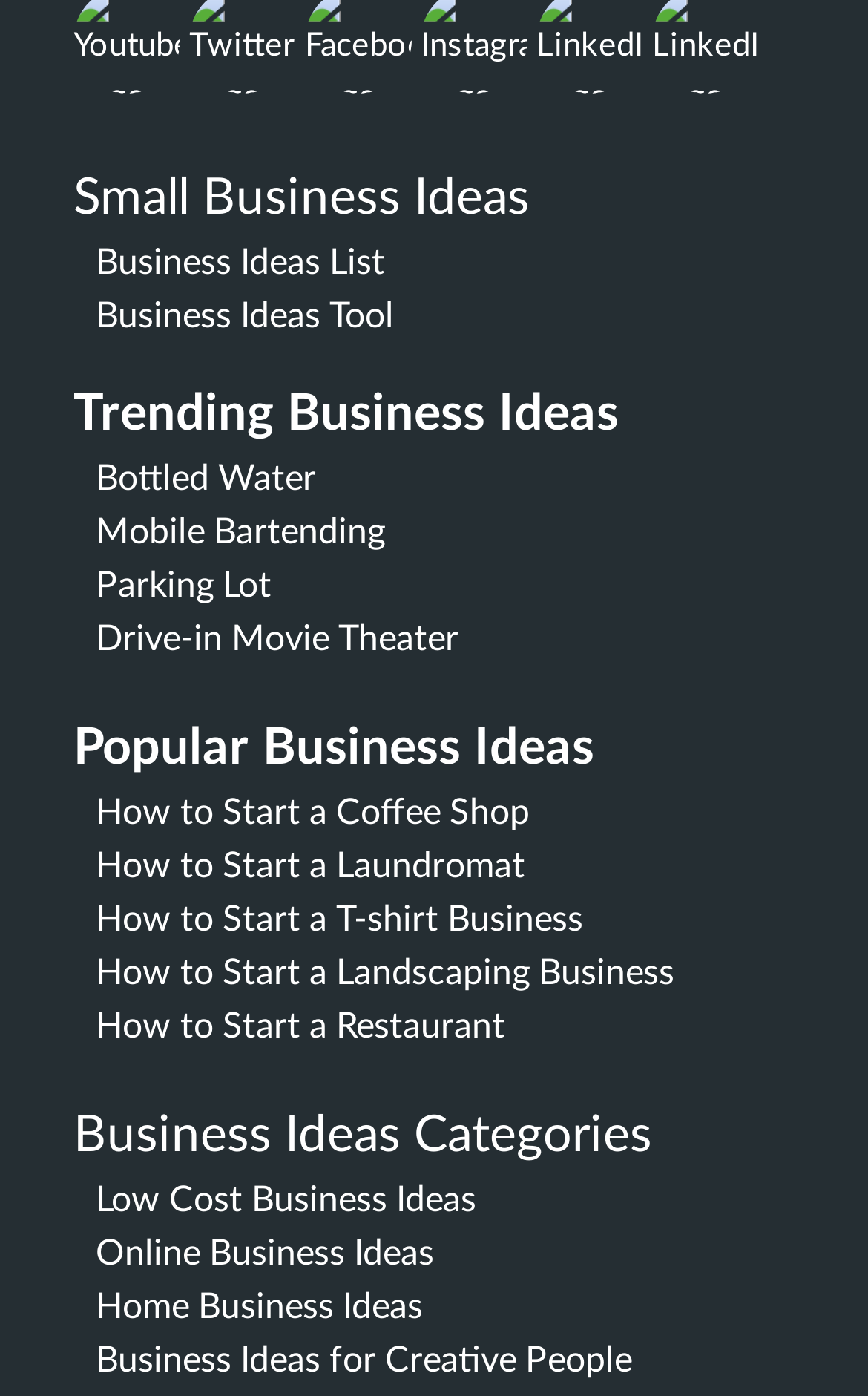What is the last business idea category listed?
Answer the question with just one word or phrase using the image.

Business Ideas for Creative People